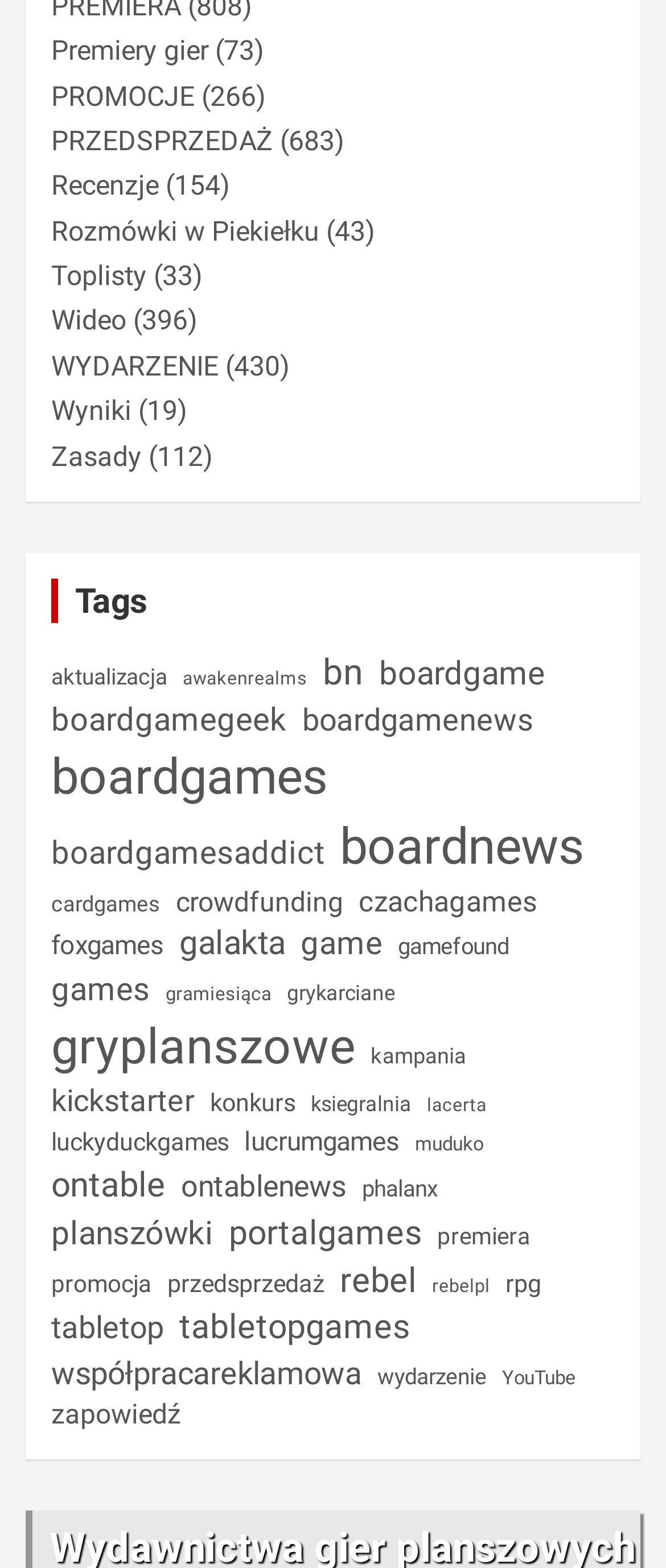What is the first link on the webpage?
Kindly give a detailed and elaborate answer to the question.

The first link on the webpage is 'Premiery gier' which is located at the top left corner of the webpage with a bounding box of [0.077, 0.022, 0.313, 0.043].